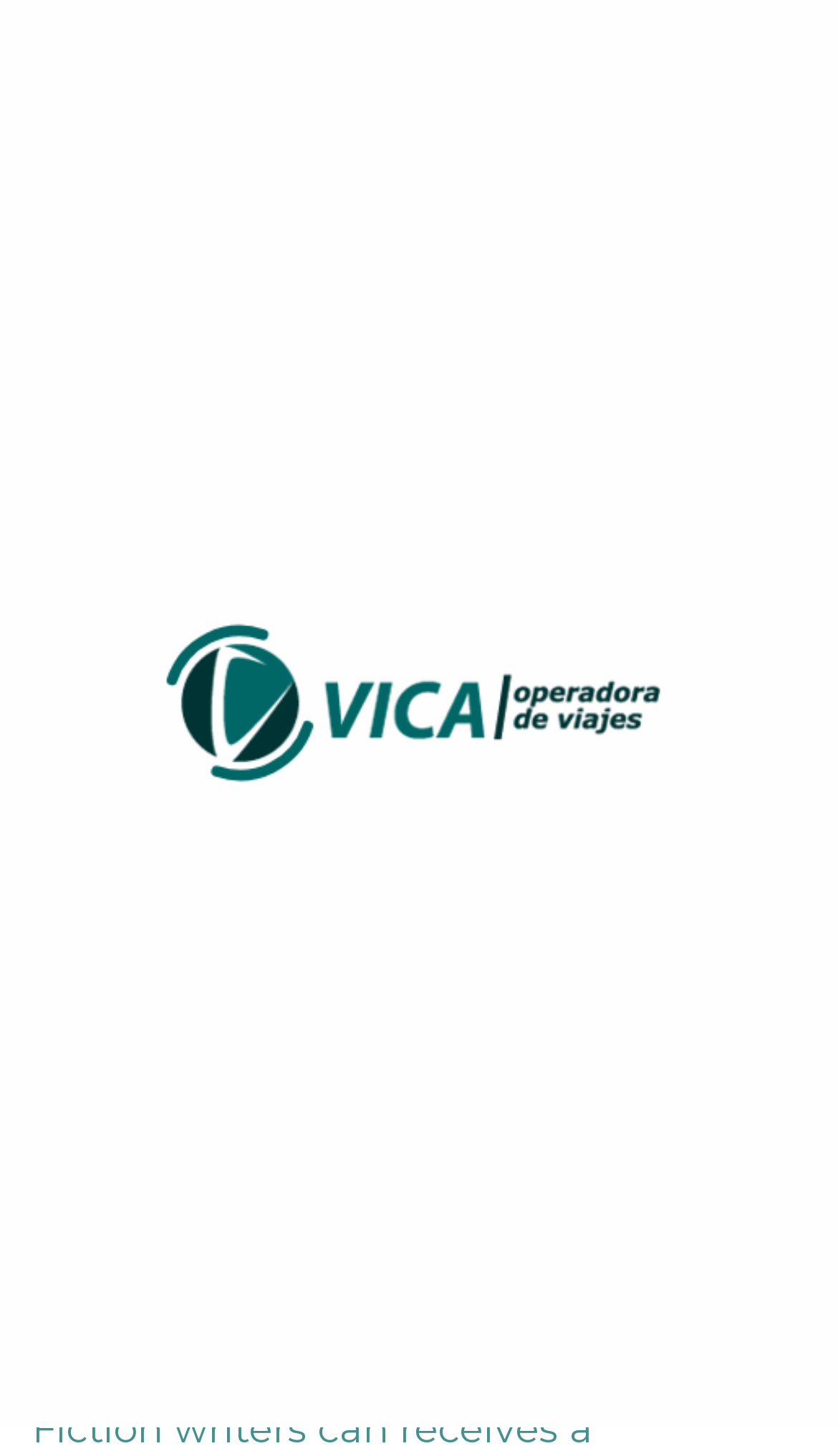Answer the question using only one word or a concise phrase: What is the category of the post?

Sin categoría